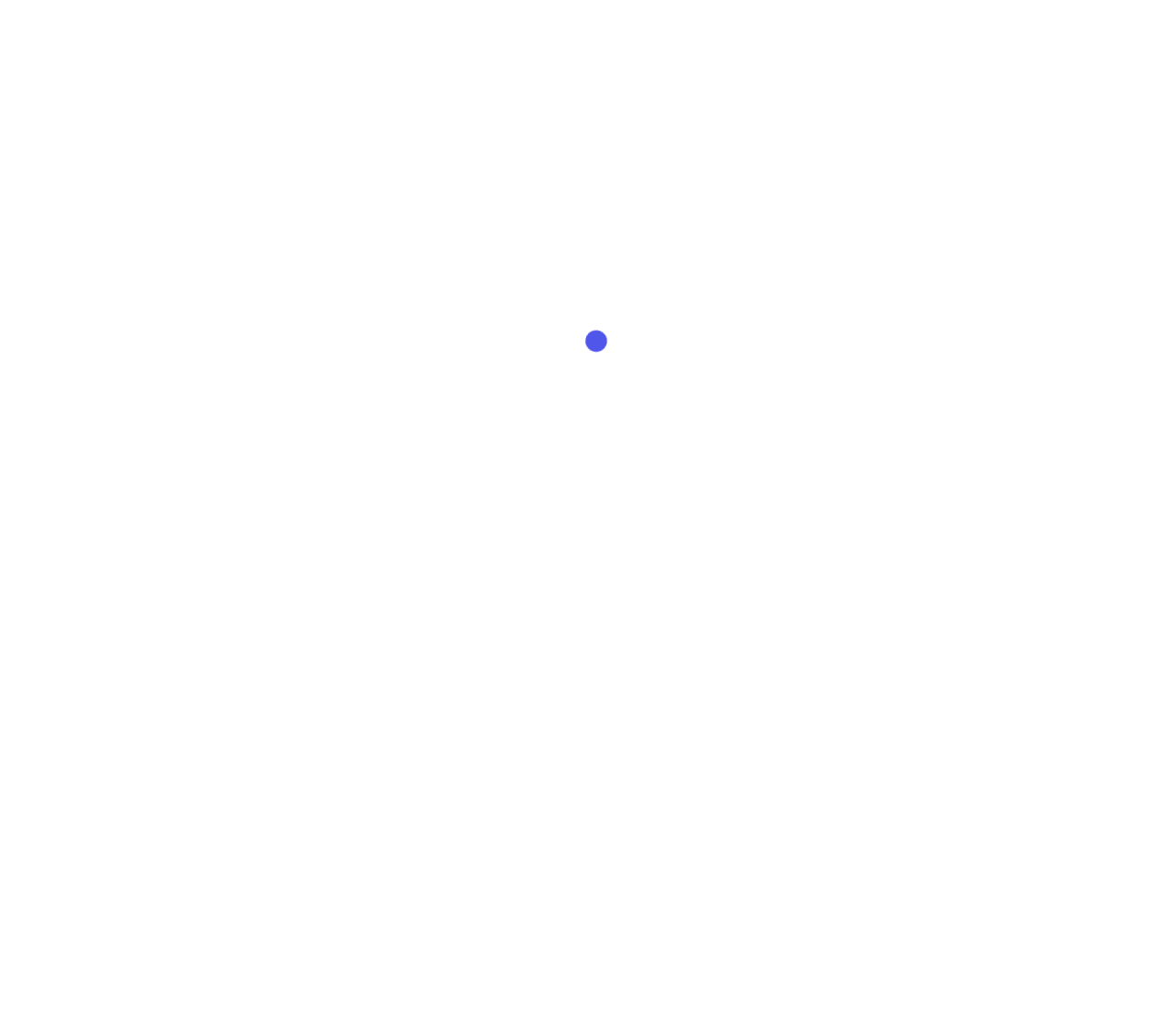What is the name of the first member of FMA Vanuatu?
Give a detailed explanation using the information visible in the image.

I found the name of the first member of FMA Vanuatu by reading the heading element with the content 'FMA Vanuatu welcomes its very first member: Titan FX' and also by looking at the link element with the content 'Titan FX' which is located below the heading.